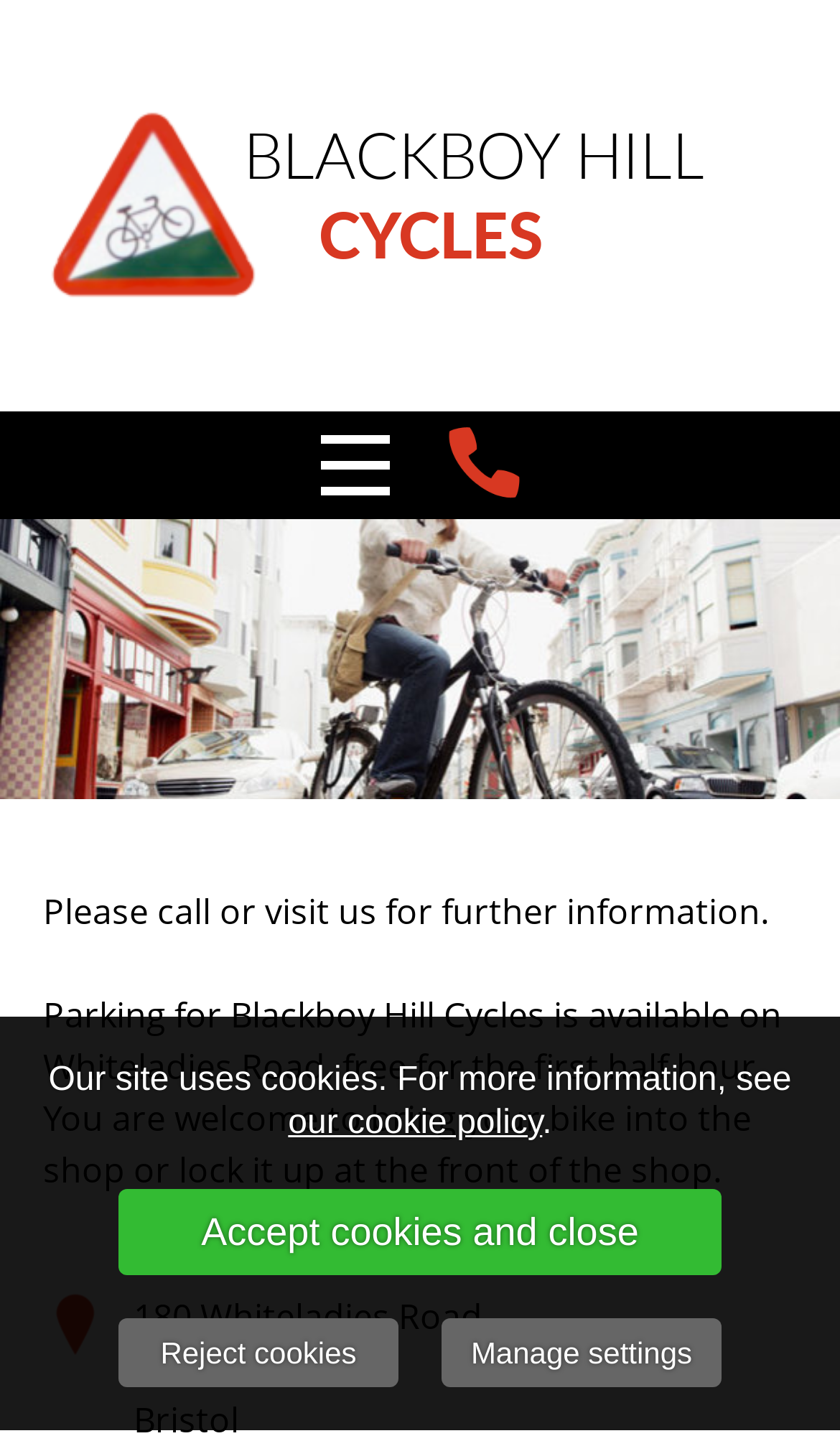Is parking available for the shop?
Look at the image and answer with only one word or phrase.

Yes